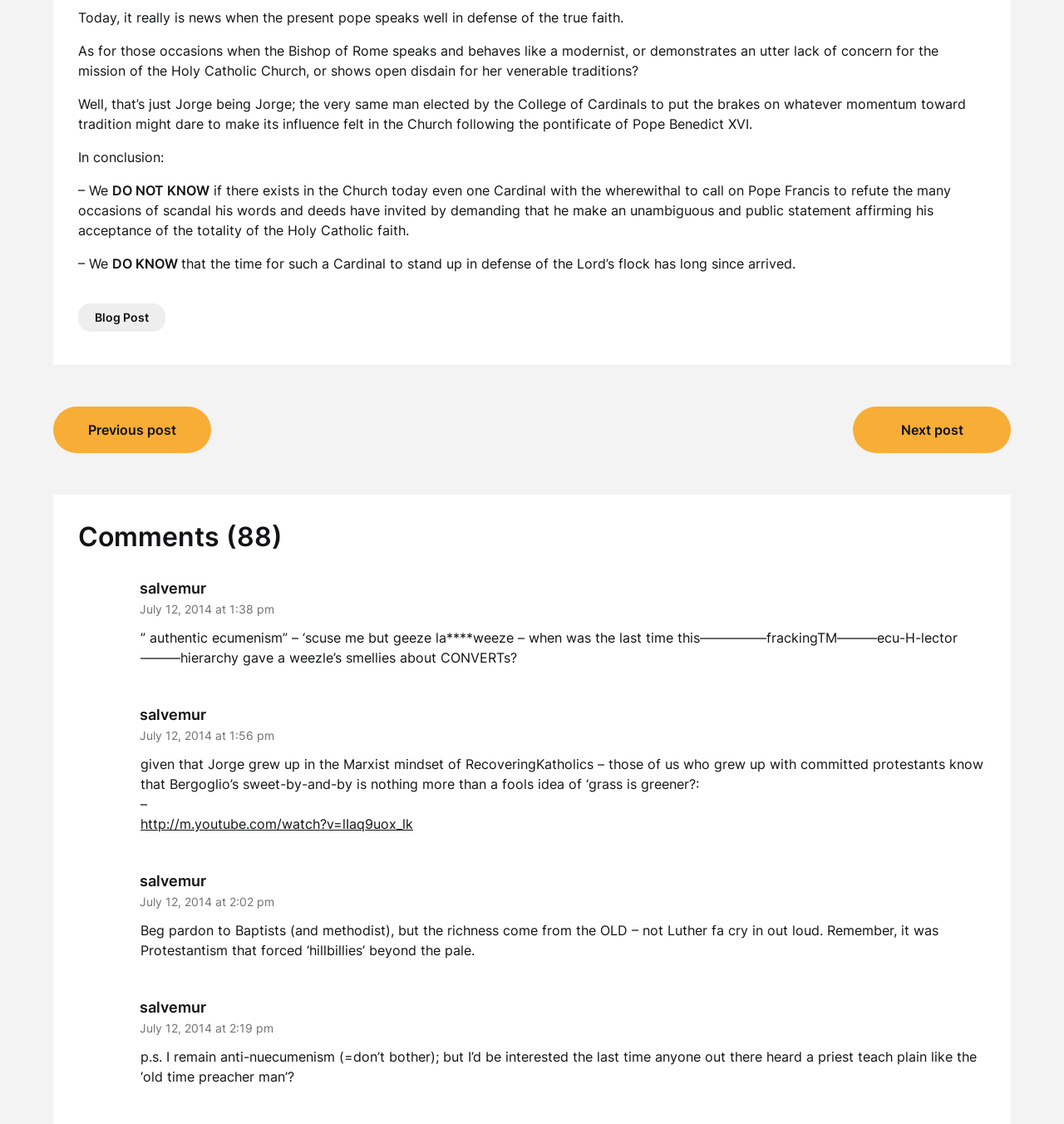Identify the bounding box of the HTML element described as: "http://m.youtube.com/watch?v=lIaq9uox_lk".

[0.132, 0.725, 0.388, 0.74]